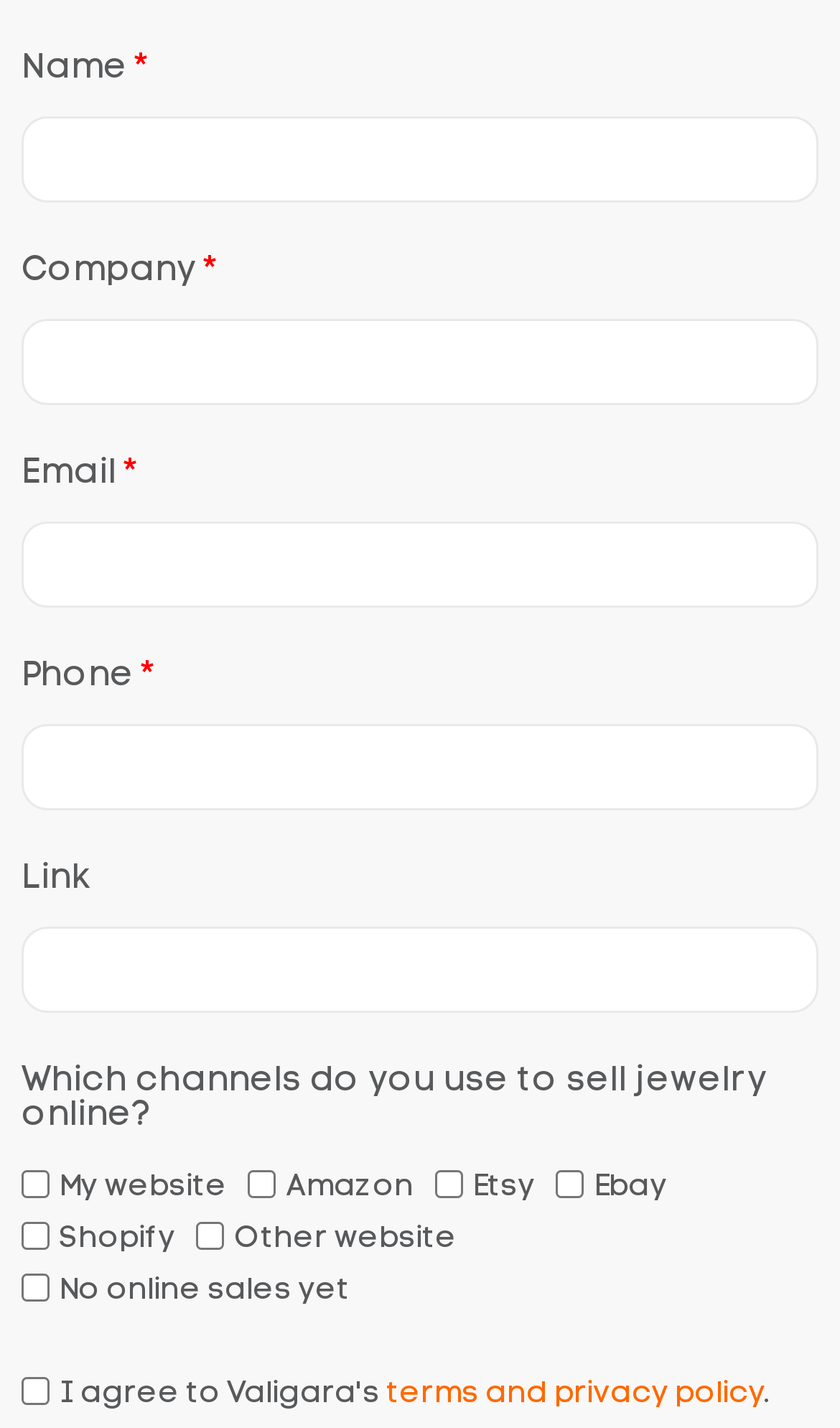Determine the bounding box for the UI element described here: "Leave a reply".

None